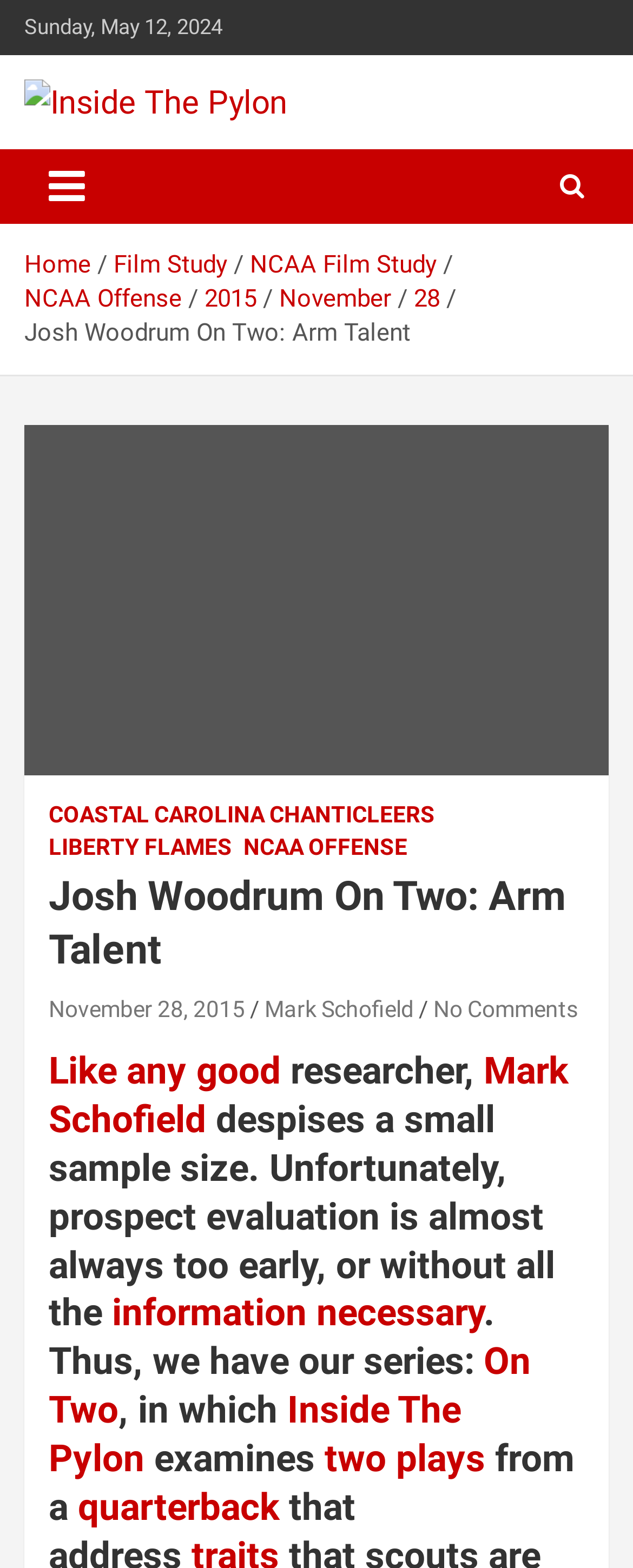Give a short answer to this question using one word or a phrase:
What is the name of the website?

Inside The Pylon